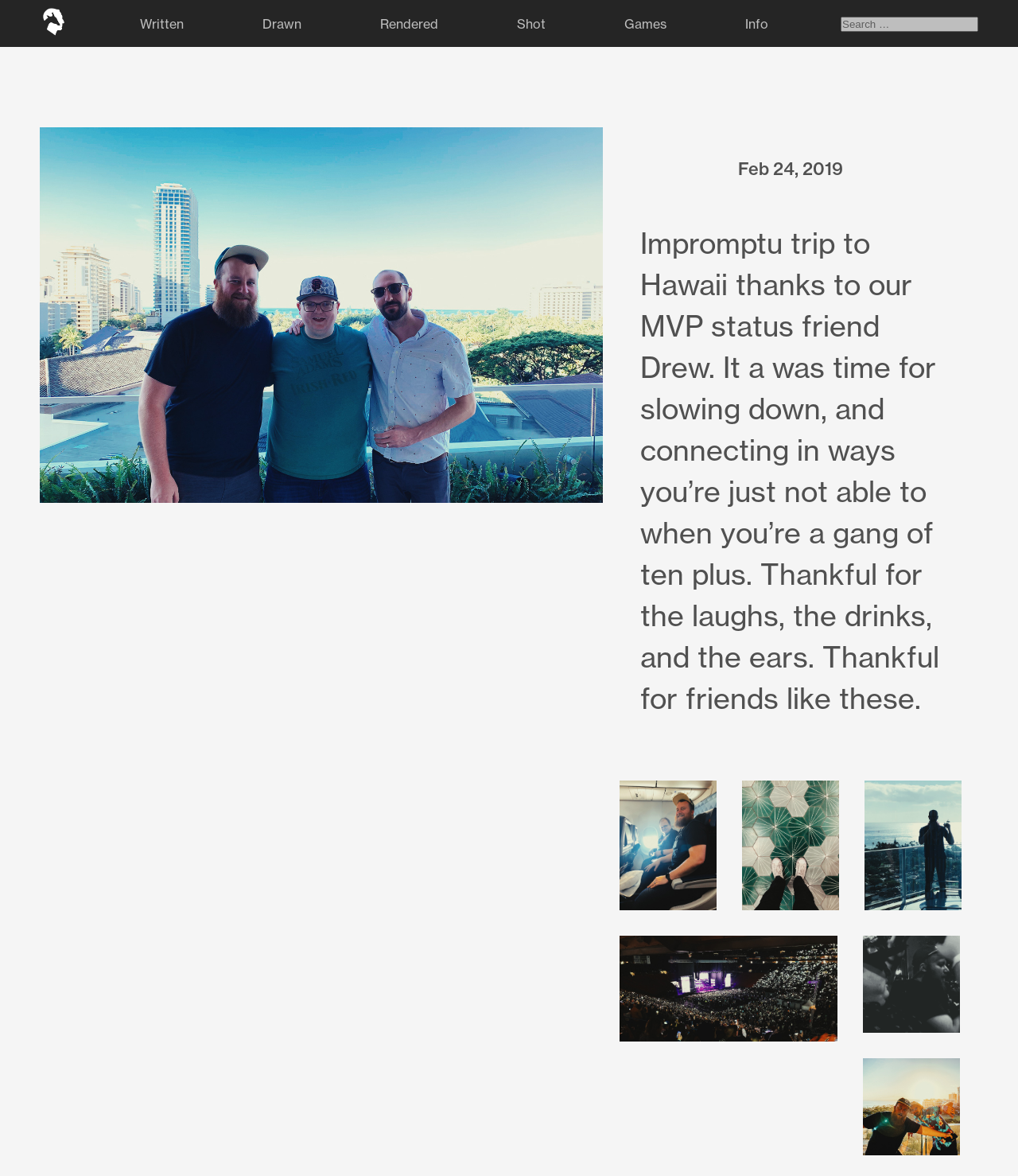Find the bounding box coordinates for the HTML element specified by: "name="s" placeholder="Search …"".

[0.826, 0.014, 0.961, 0.027]